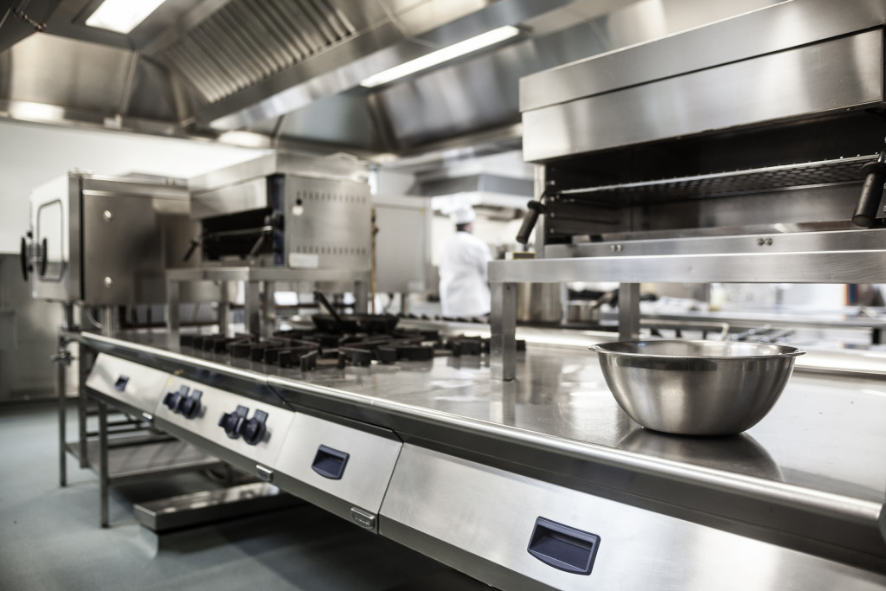What type of appliances are in the background?
Please give a detailed and elaborate answer to the question based on the image.

The caption describes the background as featuring 'industrial kitchen appliances, including ovens and a convection hood', which suggests that the appliances are industrial in nature and specifically designed for kitchen use.